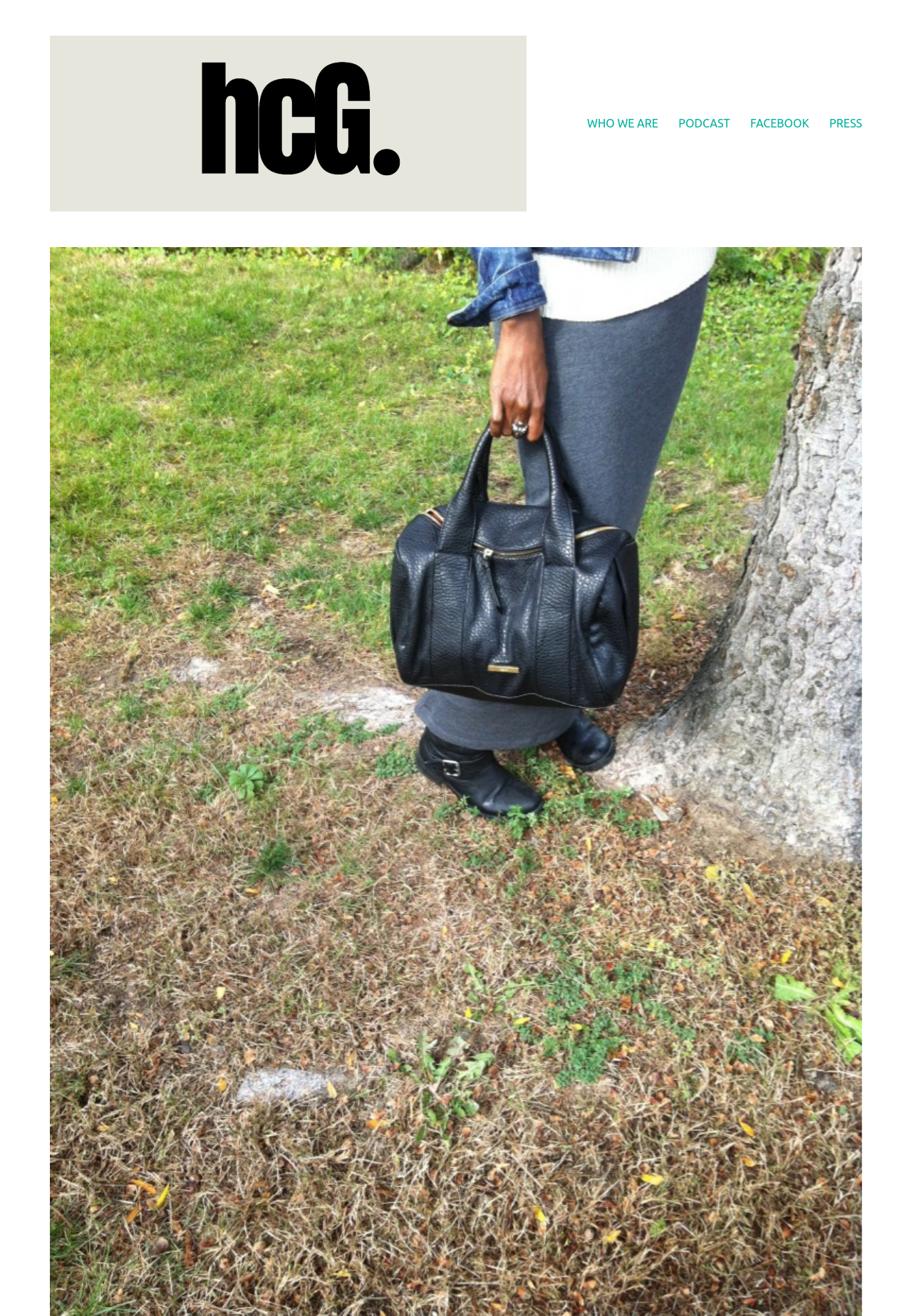Can you specify the bounding box coordinates for the region that should be clicked to fulfill this instruction: "follow on Facebook".

[0.323, 0.63, 0.374, 0.641]